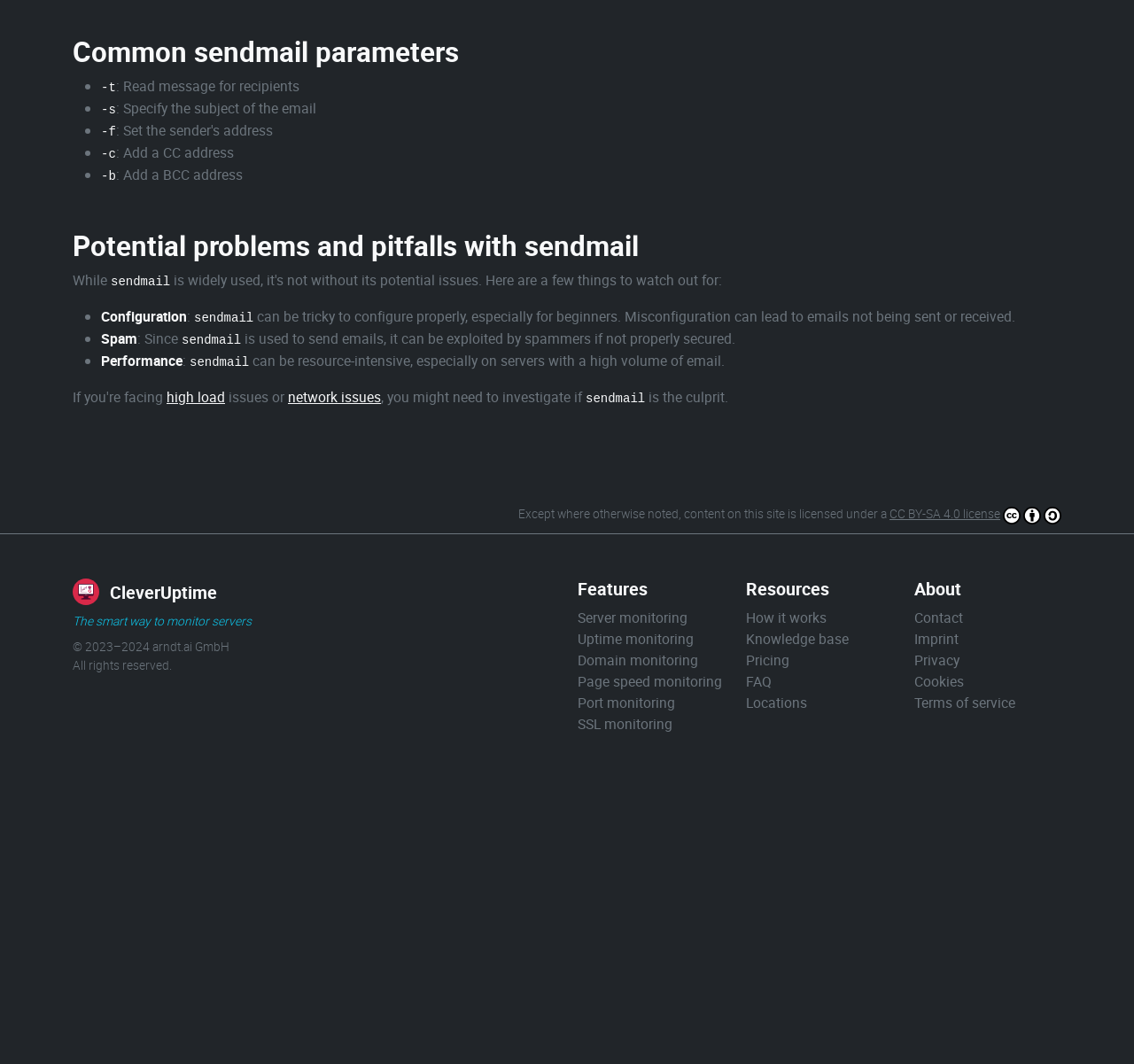What are common sendmail parameters?
Carefully analyze the image and provide a detailed answer to the question.

Based on the webpage, the common sendmail parameters are listed as '-t', '-s', '-f', '-c', and '-b', which are used to read message for recipients, specify the subject of the email, add a CC address, add a BCC address, and add a BCC address respectively.